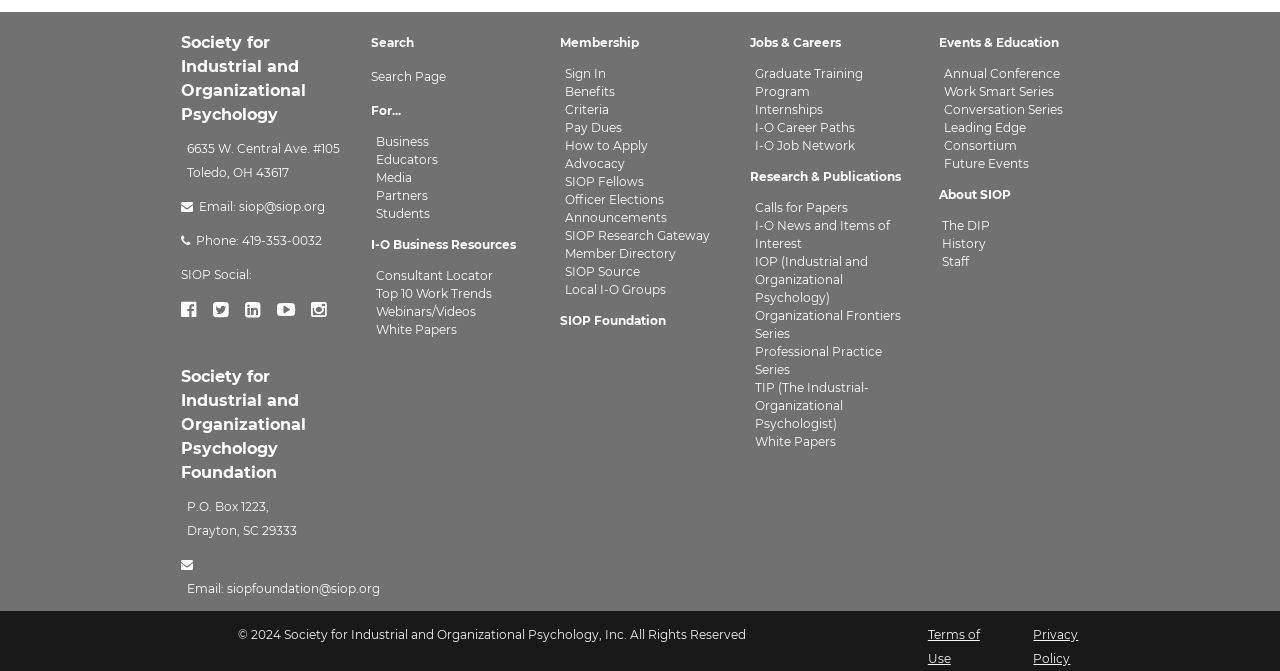Please find the bounding box coordinates (top-left x, top-left y, bottom-right x, bottom-right y) in the screenshot for the UI element described as follows: IOP (Industrial and Organizational Psychology)

[0.59, 0.378, 0.678, 0.454]